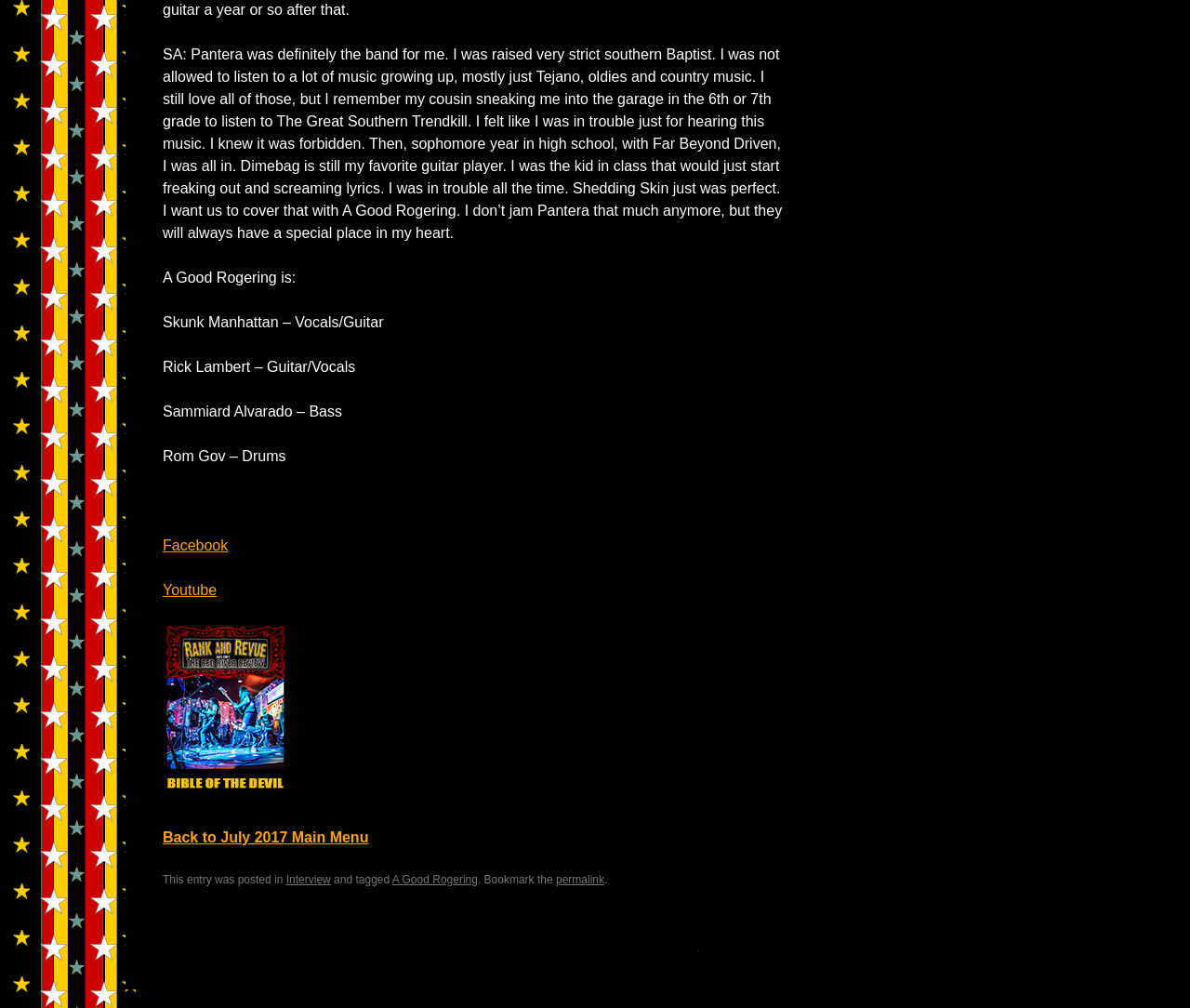Answer succinctly with a single word or phrase:
How many social media links are present on the webpage?

2